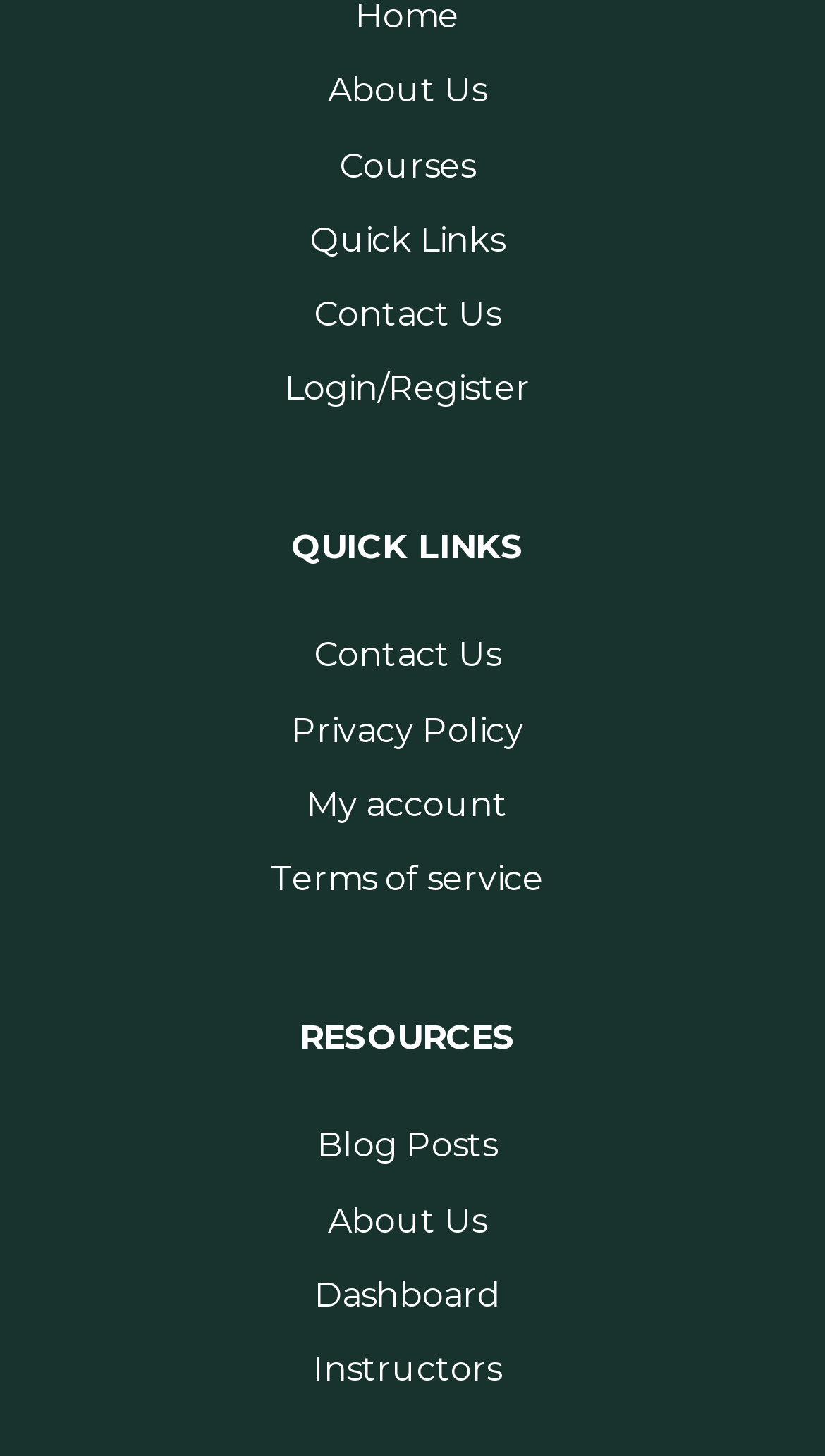Determine the bounding box for the UI element described here: "Login/Register".

[0.345, 0.253, 0.642, 0.28]